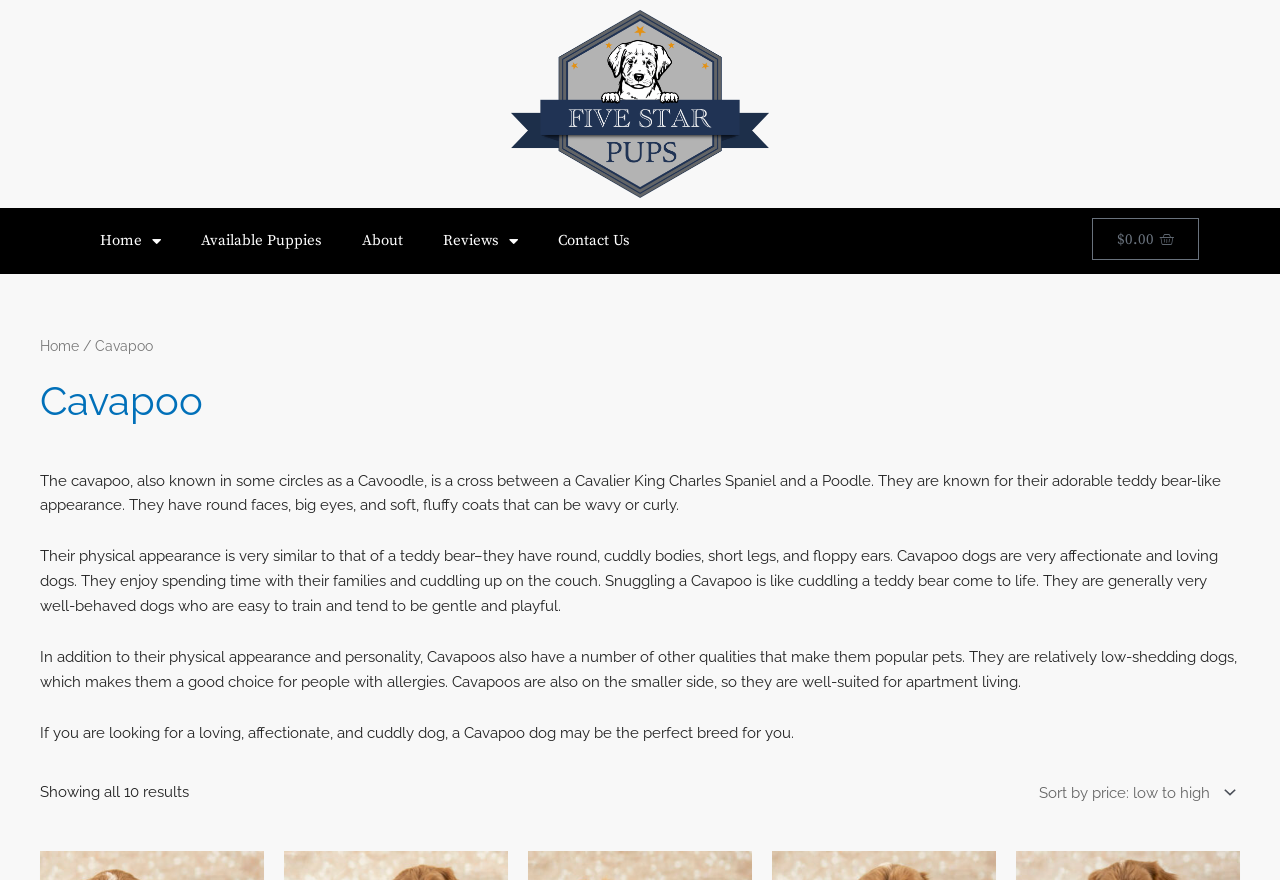How many results are shown on this webpage?
Answer the question with a thorough and detailed explanation.

The webpage displays a message 'Showing all 10 results', indicating that there are 10 results or items being shown.